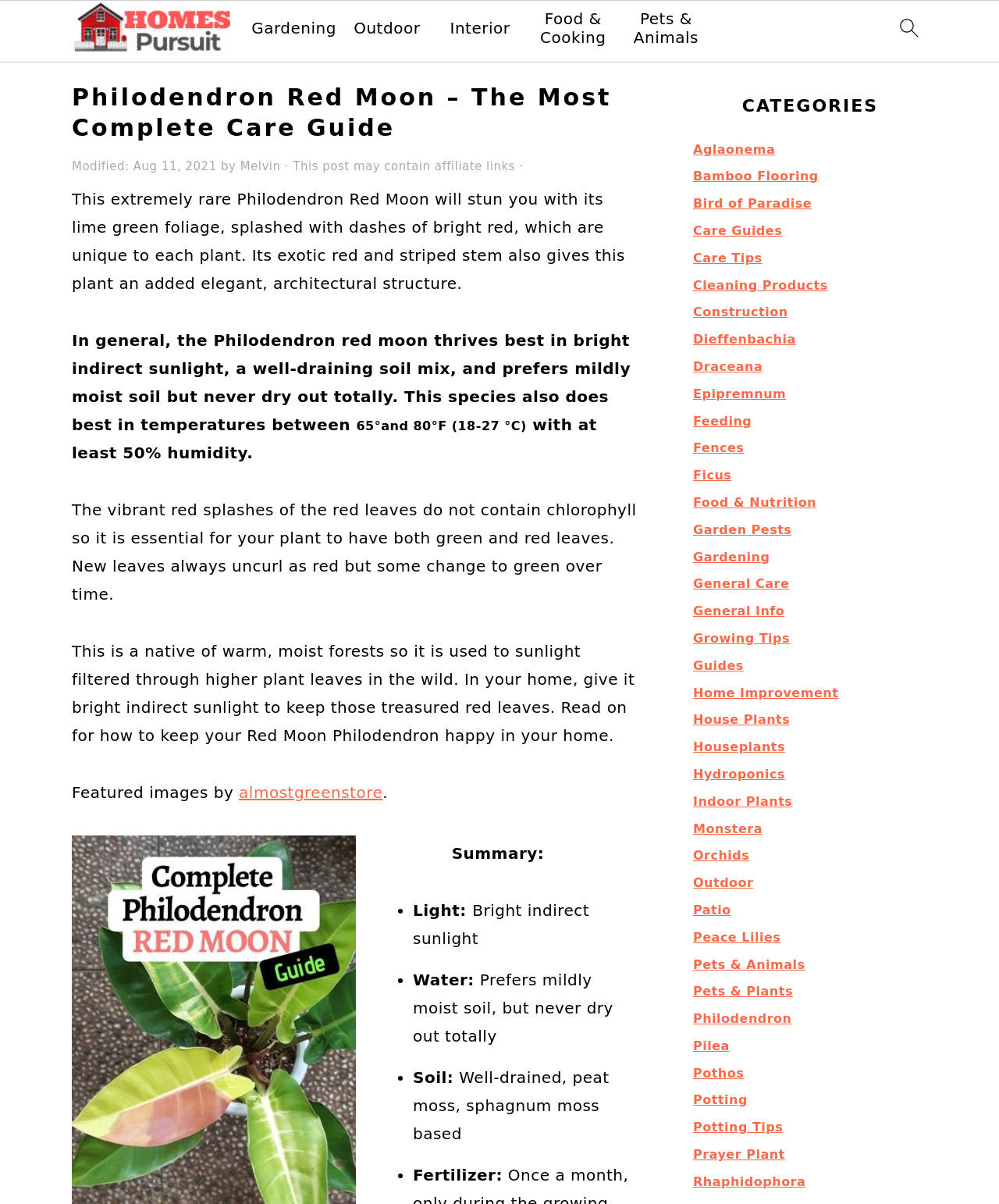Identify the bounding box of the HTML element described as: "Food & Cooking".

[0.527, 0.008, 0.62, 0.039]